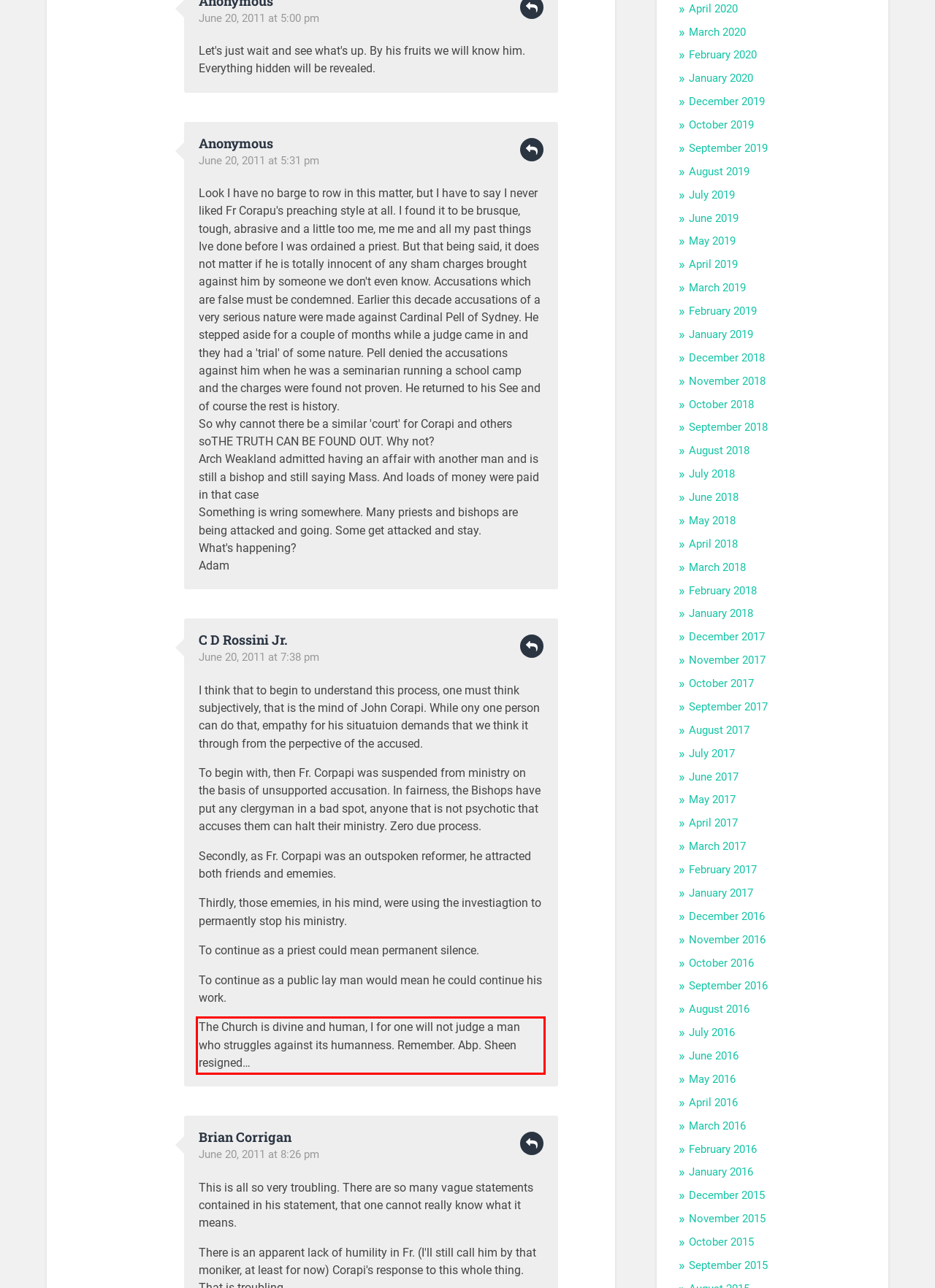Analyze the screenshot of the webpage that features a red bounding box and recognize the text content enclosed within this red bounding box.

The Church is divine and human, I for one will not judge a man who struggles against its humanness. Remember. Abp. Sheen resigned…